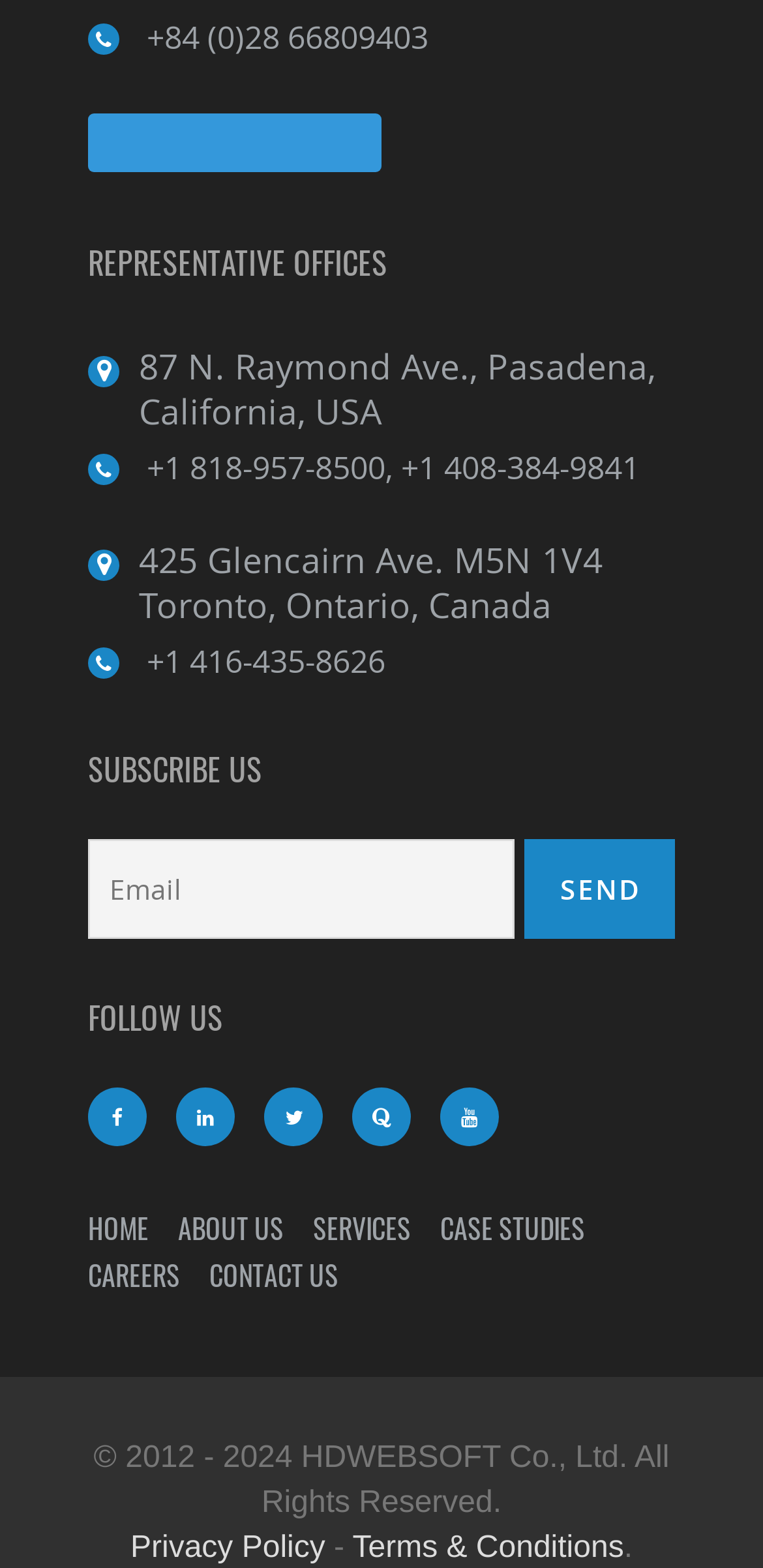Provide a brief response to the question below using one word or phrase:
What social media platforms does HDWEBSOFT have a presence on?

Facebook, LinkedIn, Twitter, Quora, YouTube